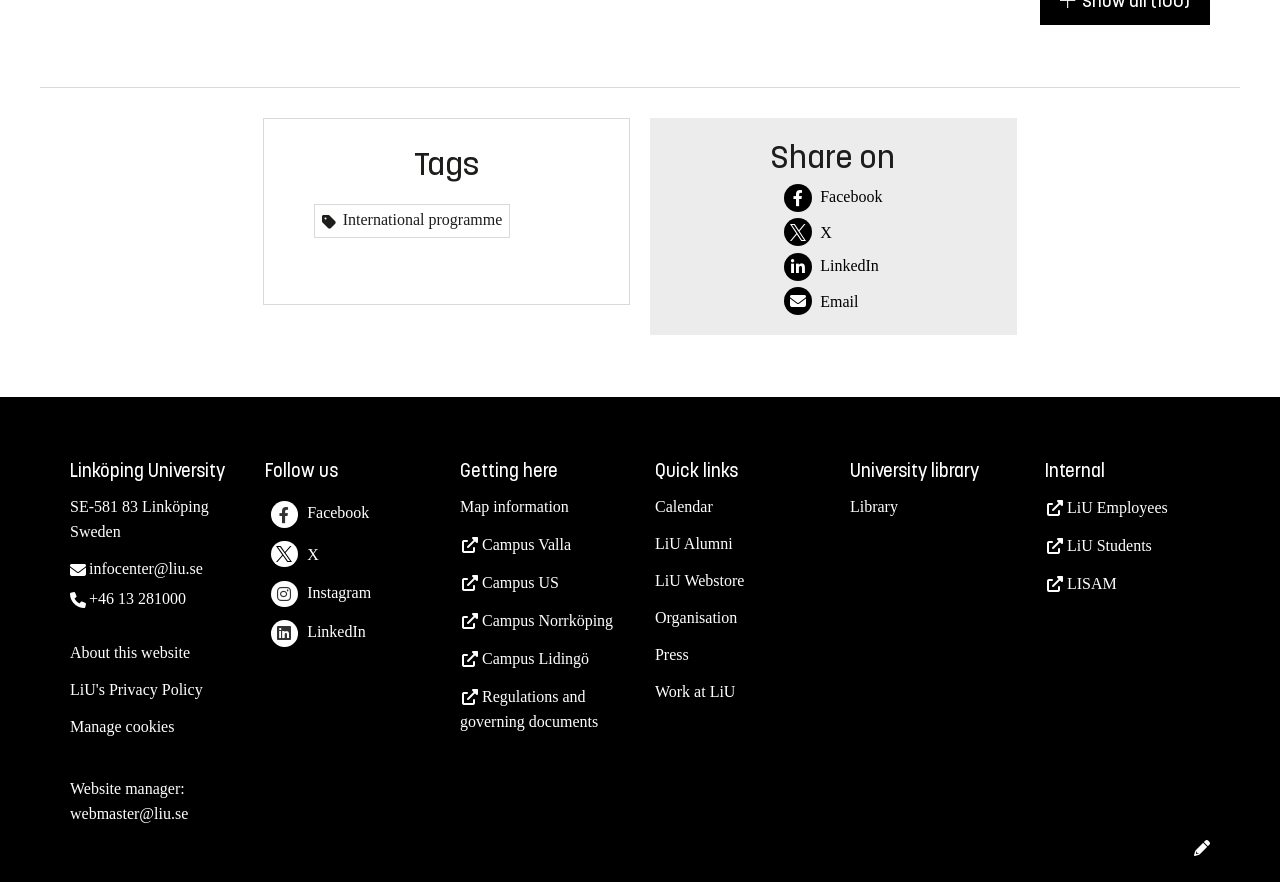Please find the bounding box for the UI element described by: "Calendar".

[0.512, 0.565, 0.557, 0.584]